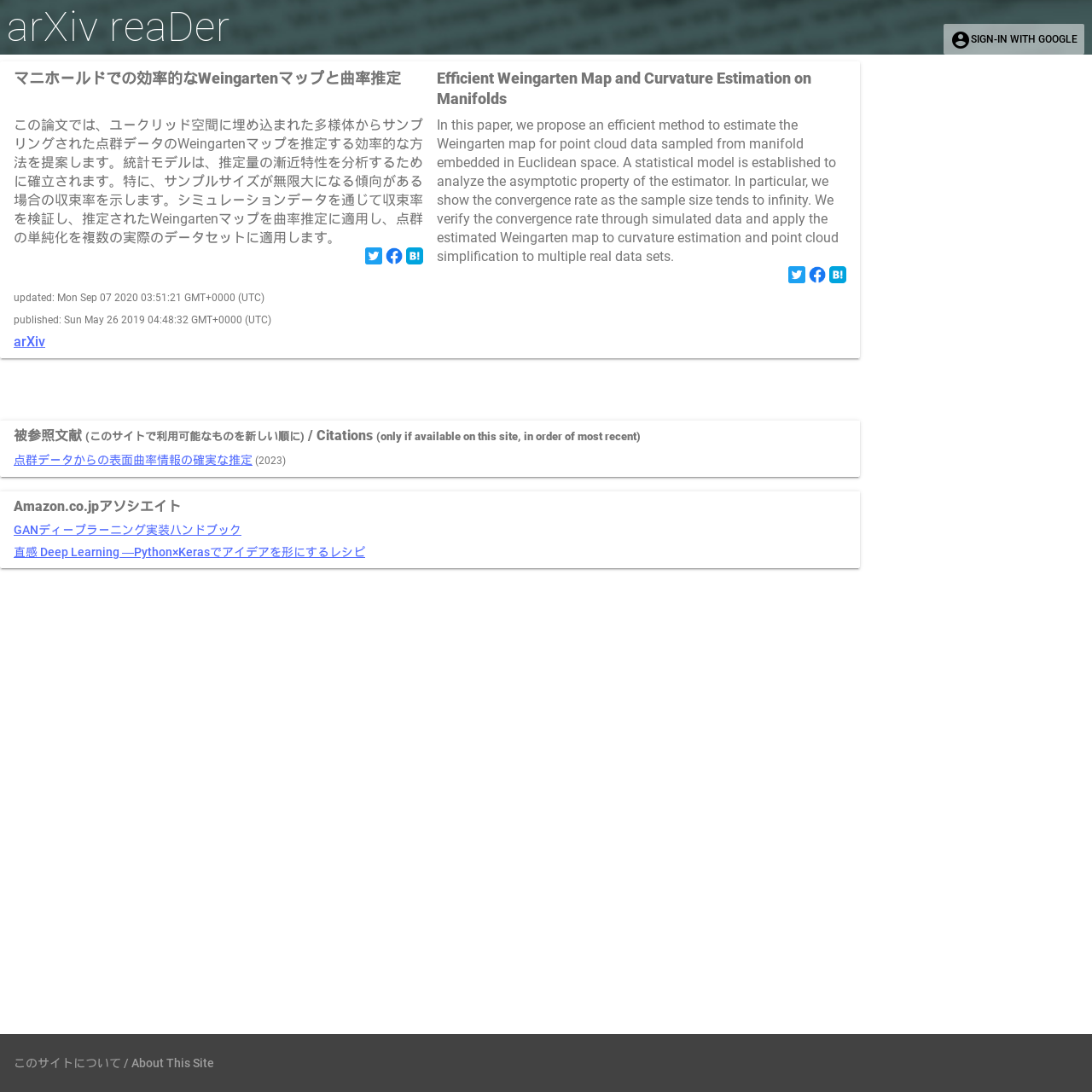Elaborate on the different components and information displayed on the webpage.

This webpage appears to be a research paper or article about efficient Weingarten map and curvature estimation on manifolds. The title of the paper is prominently displayed at the top of the page, both in Japanese and English. Below the title, there is a brief abstract or summary of the paper, which describes the proposed method and its applications.

On the top-right corner of the page, there is a link to "arXiv reaDer" and a button to sign in with Google. The main content of the page is divided into several sections. The first section contains the title and abstract of the paper. The abstract is written in both Japanese and English.

Below the abstract, there are several links with accompanying images, which may be related to the paper or its authors. The images are arranged in a horizontal row, with three images on the left and three on the right.

The next section appears to be a list of references or citations, with links to other papers or articles. The references are divided into two categories: "References" and "Citations", with the latter being further divided into two subcategories: "only if available on this site" and "in order of most recent".

The page also contains some metadata, such as the dates of update and publication, and a link to the "arXiv" website. There are also some advertisements or promotions for other books or resources, including an Amazon.co.jp associate link.

At the very bottom of the page, there is a link to "About This Site" and some other information about the website. Overall, the webpage is densely packed with information, but the layout is relatively clean and easy to navigate.